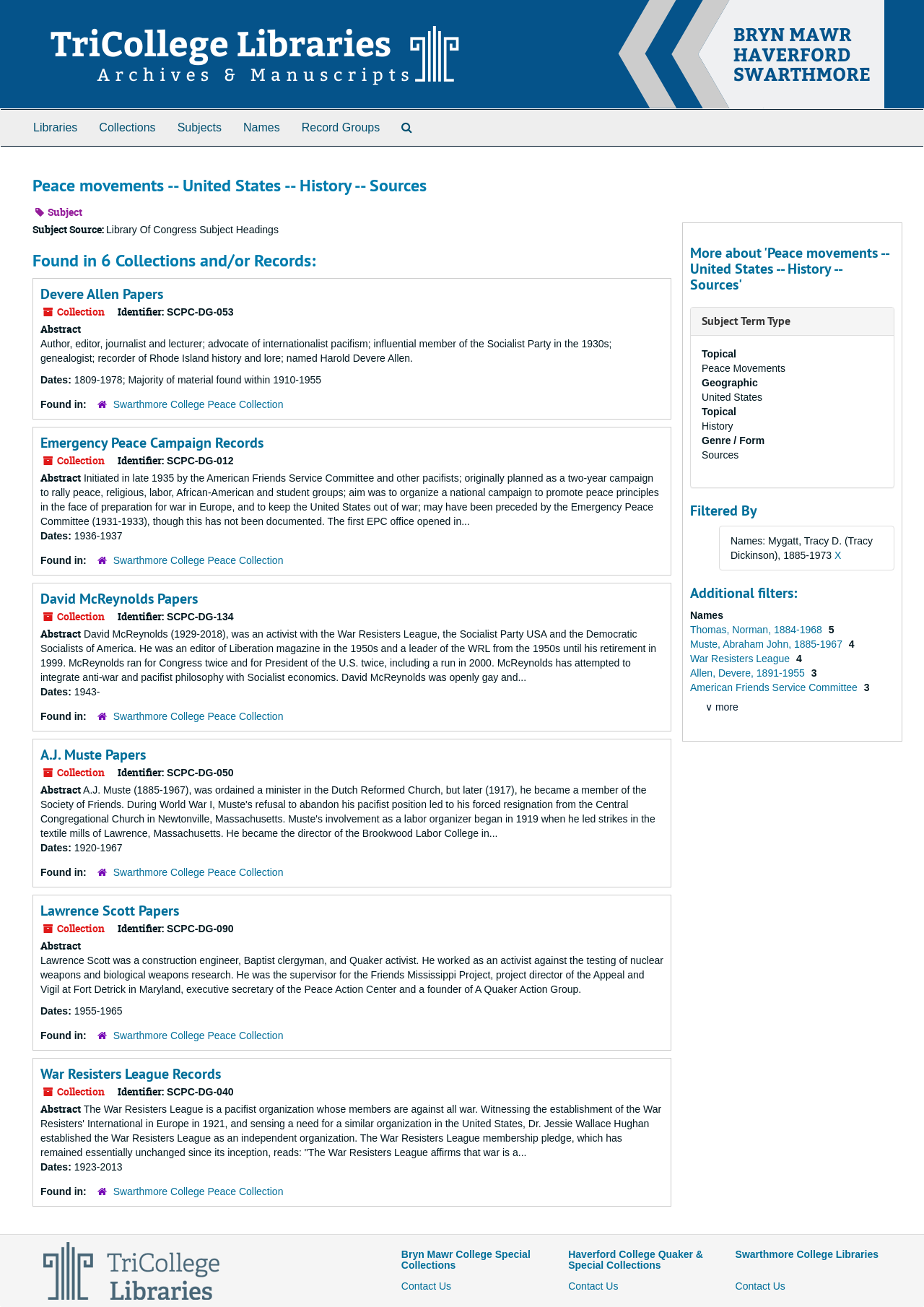Find the bounding box of the element with the following description: "Swarthmore College Peace Collection". The coordinates must be four float numbers between 0 and 1, formatted as [left, top, right, bottom].

[0.122, 0.305, 0.307, 0.314]